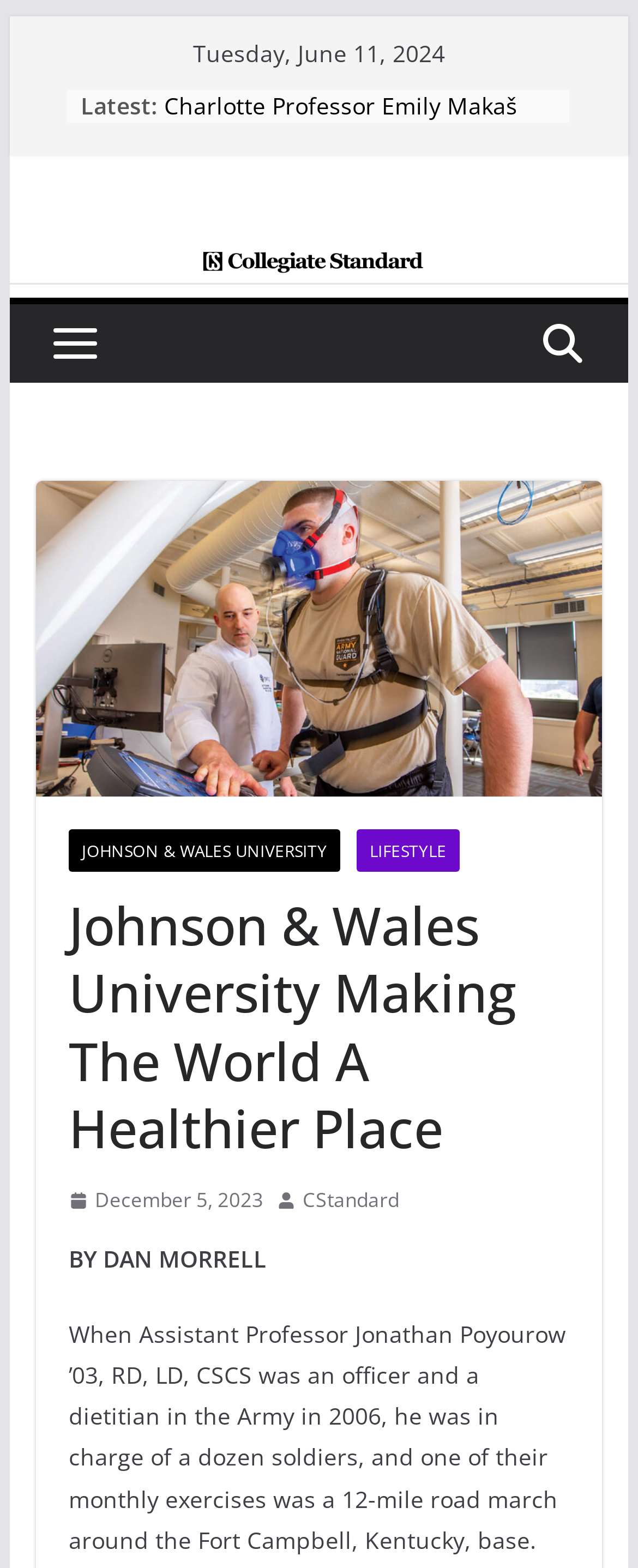Please reply to the following question with a single word or a short phrase:
What is the date displayed on the webpage?

Tuesday, June 11, 2024